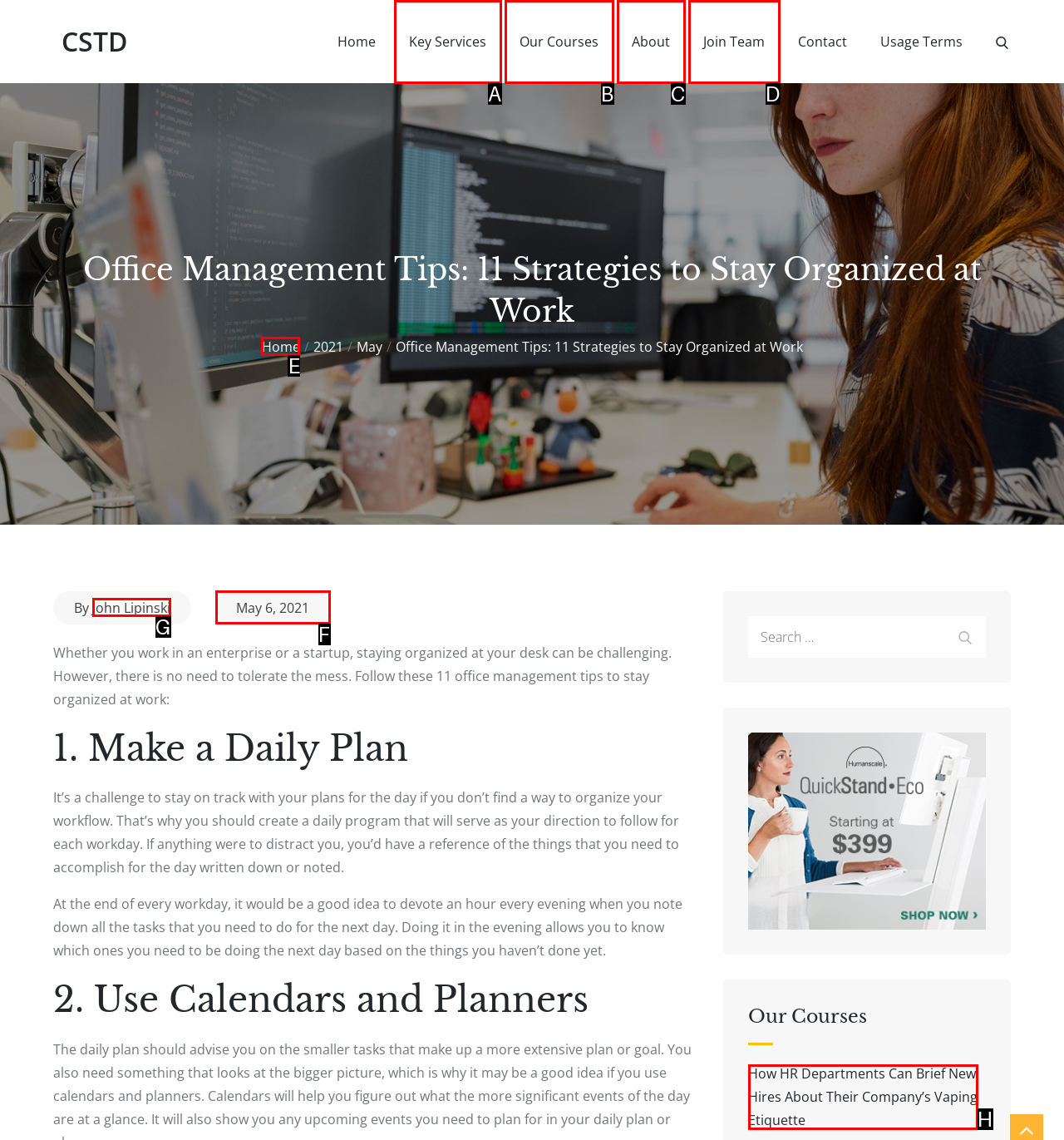From the given choices, determine which HTML element matches the description: May 6, 2021November 27, 2023. Reply with the appropriate letter.

F